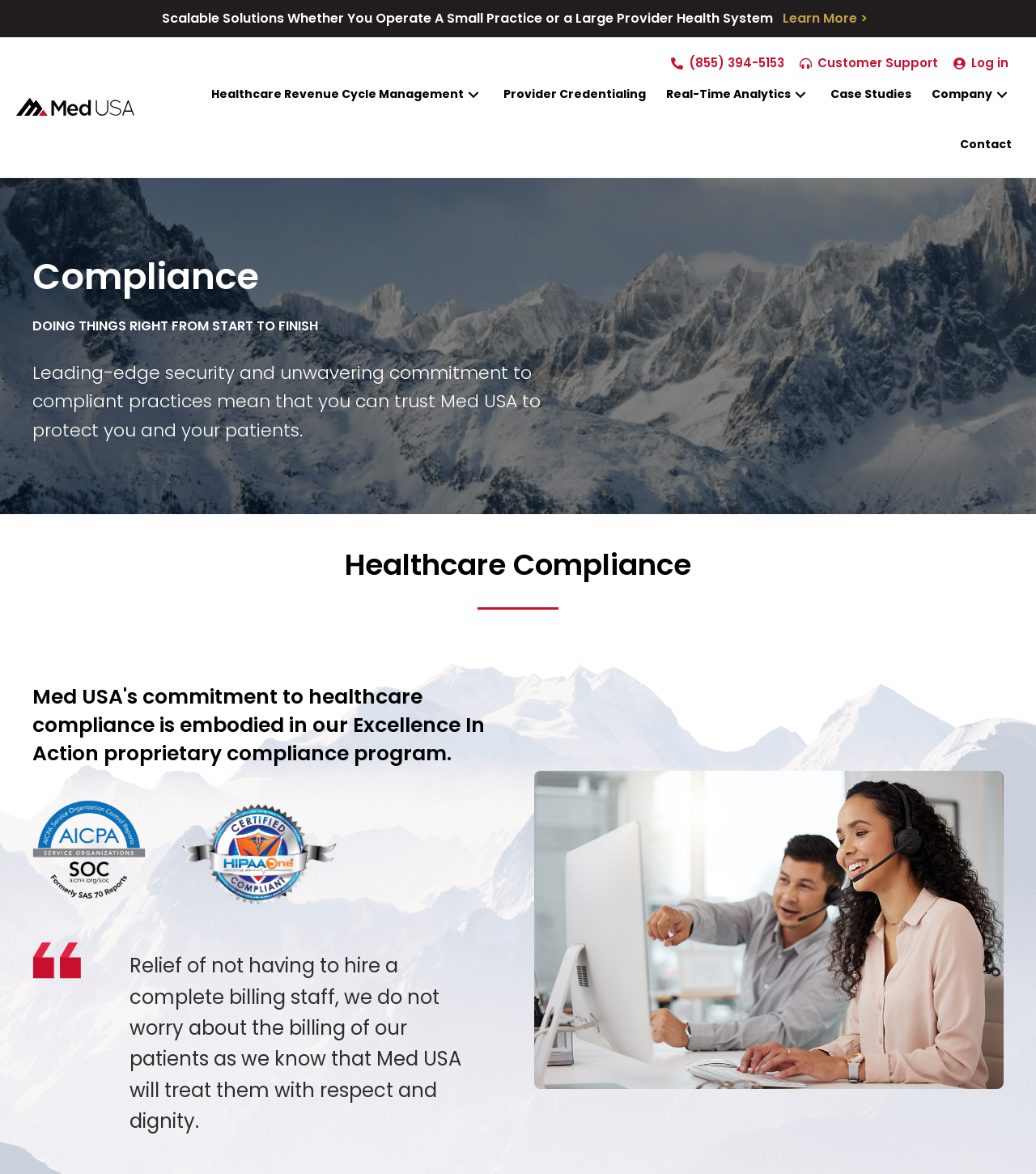Show the bounding box coordinates of the element that should be clicked to complete the task: "View Healthcare Revenue Cycle Management".

[0.196, 0.066, 0.474, 0.108]